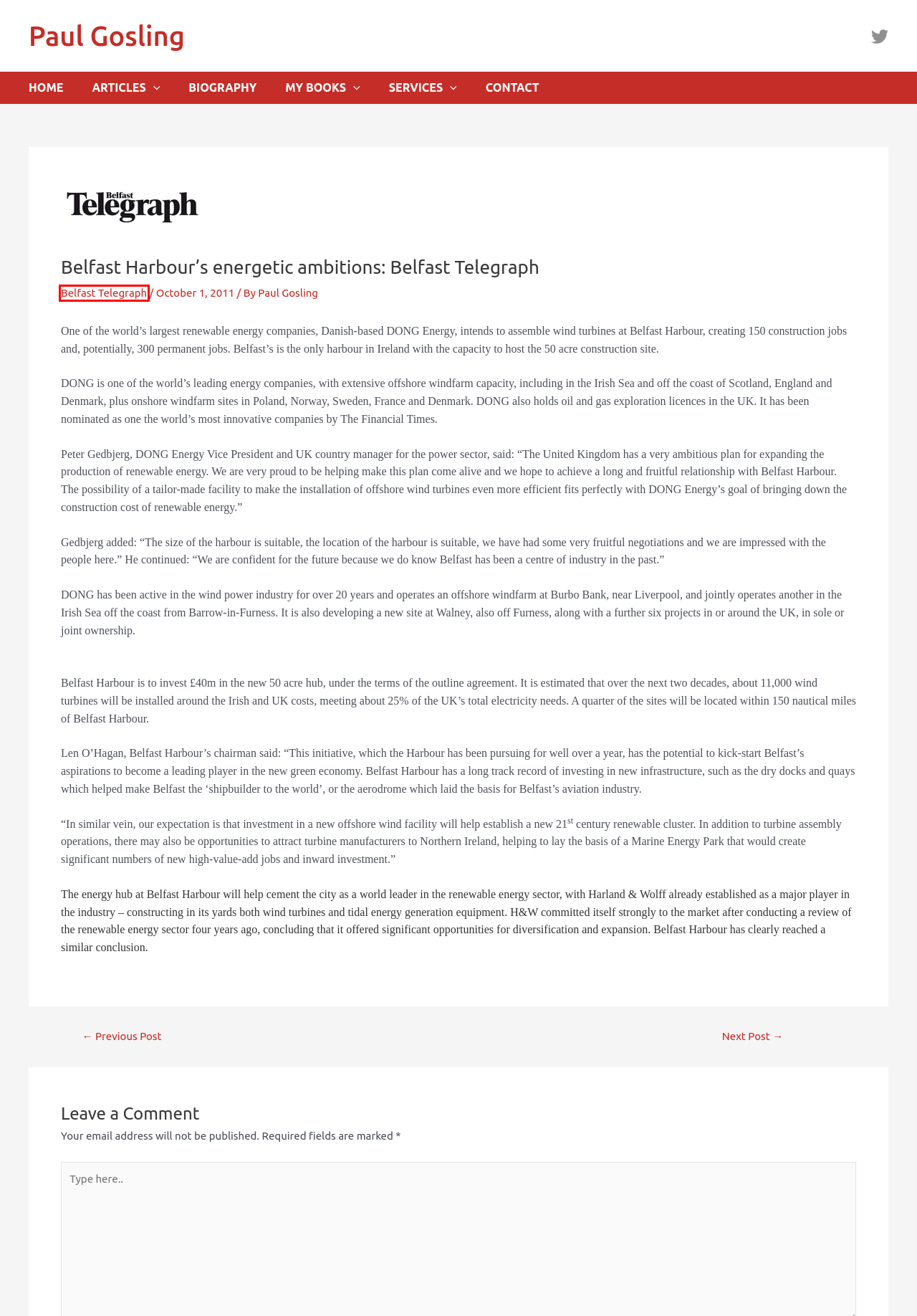Evaluate the webpage screenshot and identify the element within the red bounding box. Select the webpage description that best fits the new webpage after clicking the highlighted element. Here are the candidates:
A. Services – Paul Gosling
B. Bonsai for all: Belfast Telegraph – Paul Gosling
C. Paul Gosling – Paul Gosling
D. Belfast Telegraph – Paul Gosling
E. Hault profile: Belfast Telegraph – Paul Gosling
F. Contact – Paul Gosling
G. Biography – Paul Gosling
H. Articles – Paul Gosling

D